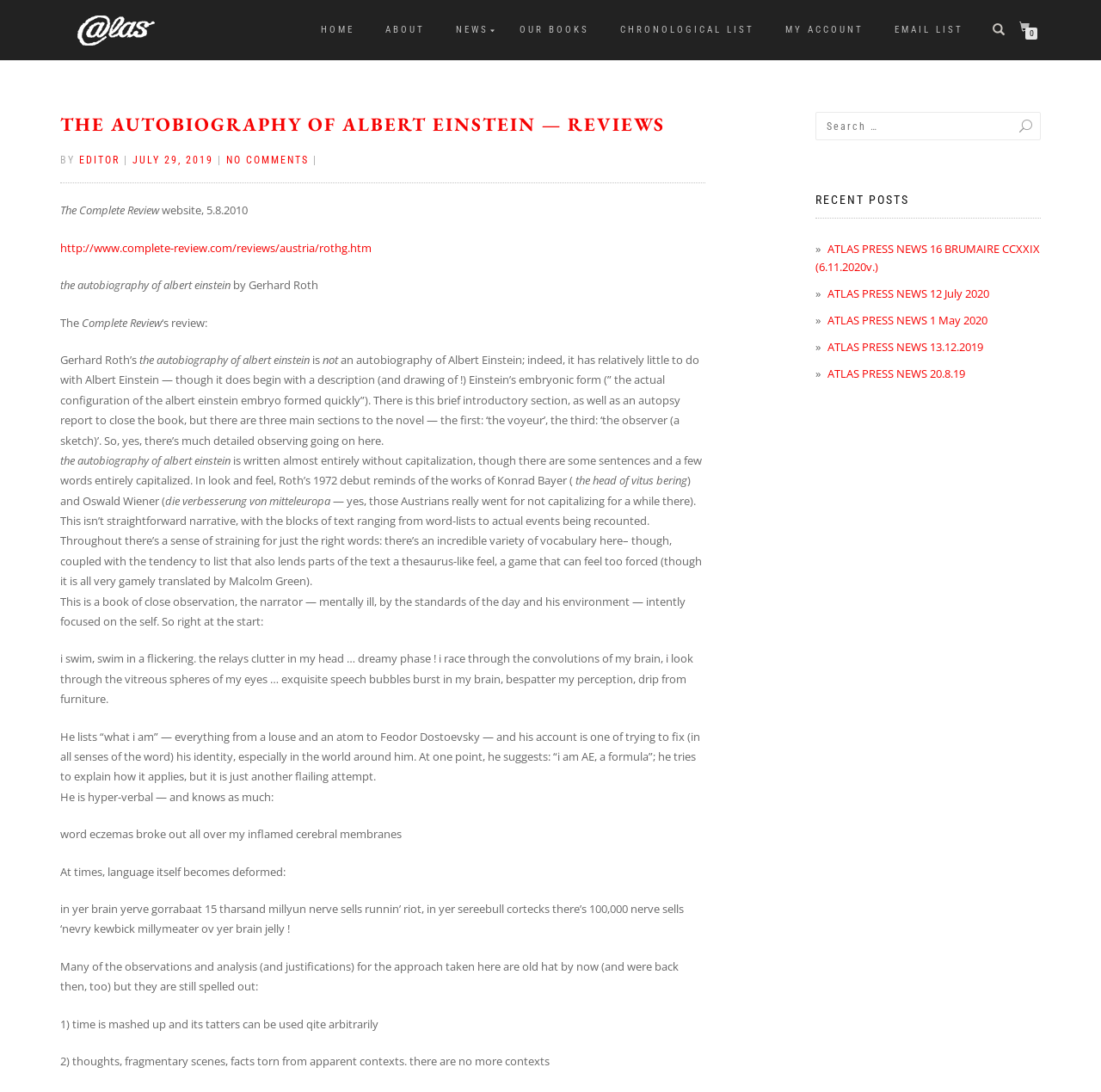Using the image as a reference, answer the following question in as much detail as possible:
What is the purpose of the search box?

The question can be answered by looking at the search box element, which is located at the top right corner of the page, and its accompanying button labeled 'Search', indicating that it is used to search the website.